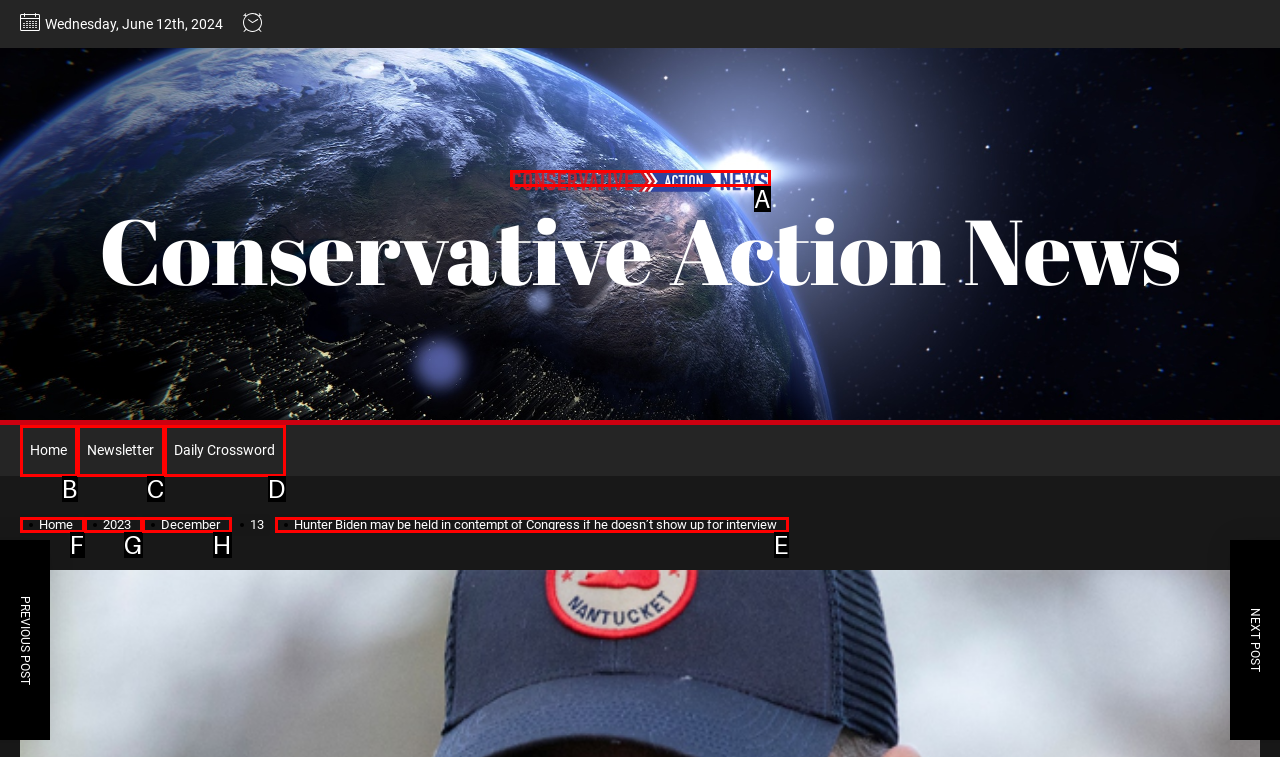Choose the HTML element that needs to be clicked for the given task: read article about Hunter Biden Respond by giving the letter of the chosen option.

E